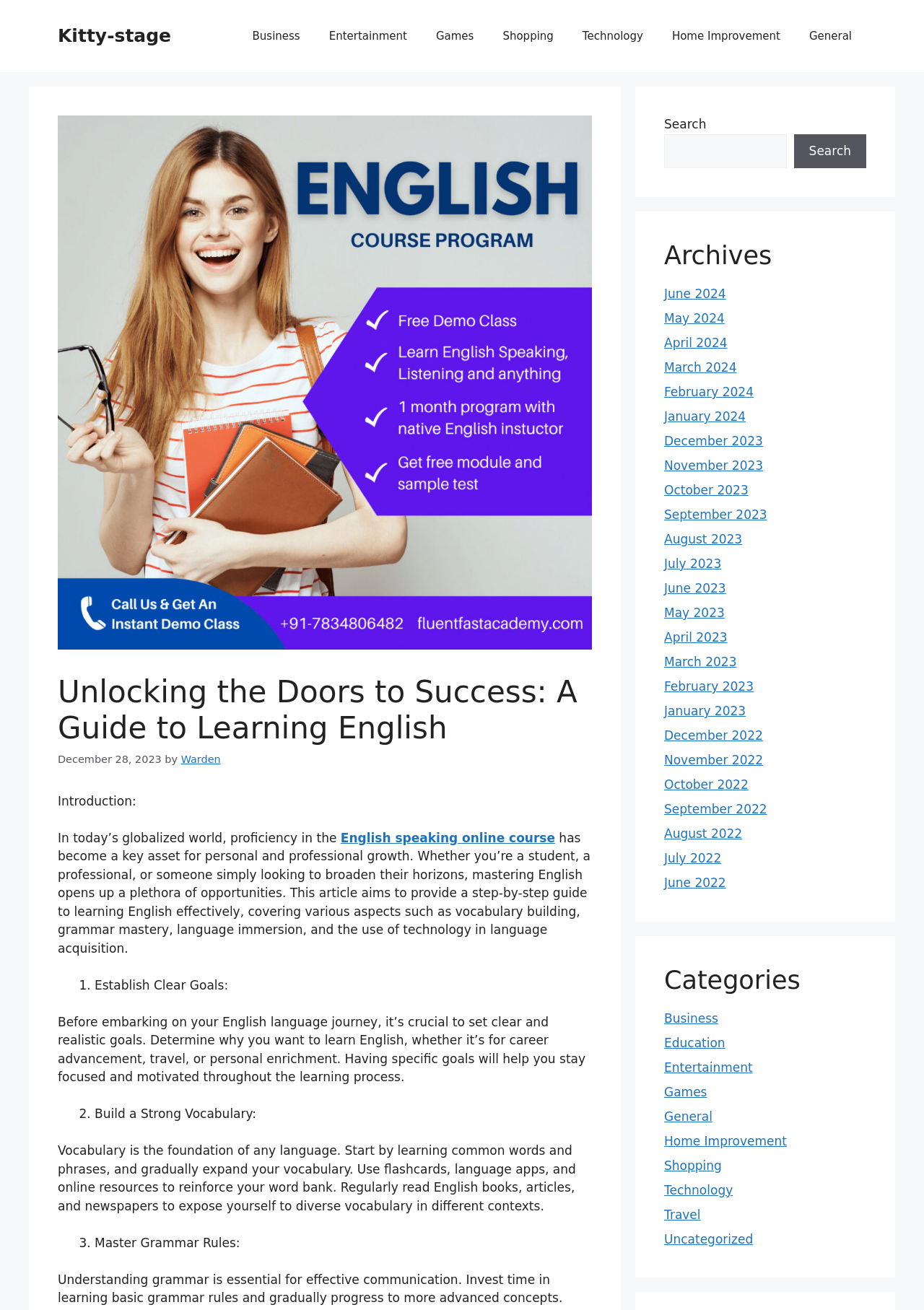Please predict the bounding box coordinates of the element's region where a click is necessary to complete the following instruction: "Click on the 'Technology' category". The coordinates should be represented by four float numbers between 0 and 1, i.e., [left, top, right, bottom].

[0.719, 0.903, 0.793, 0.914]